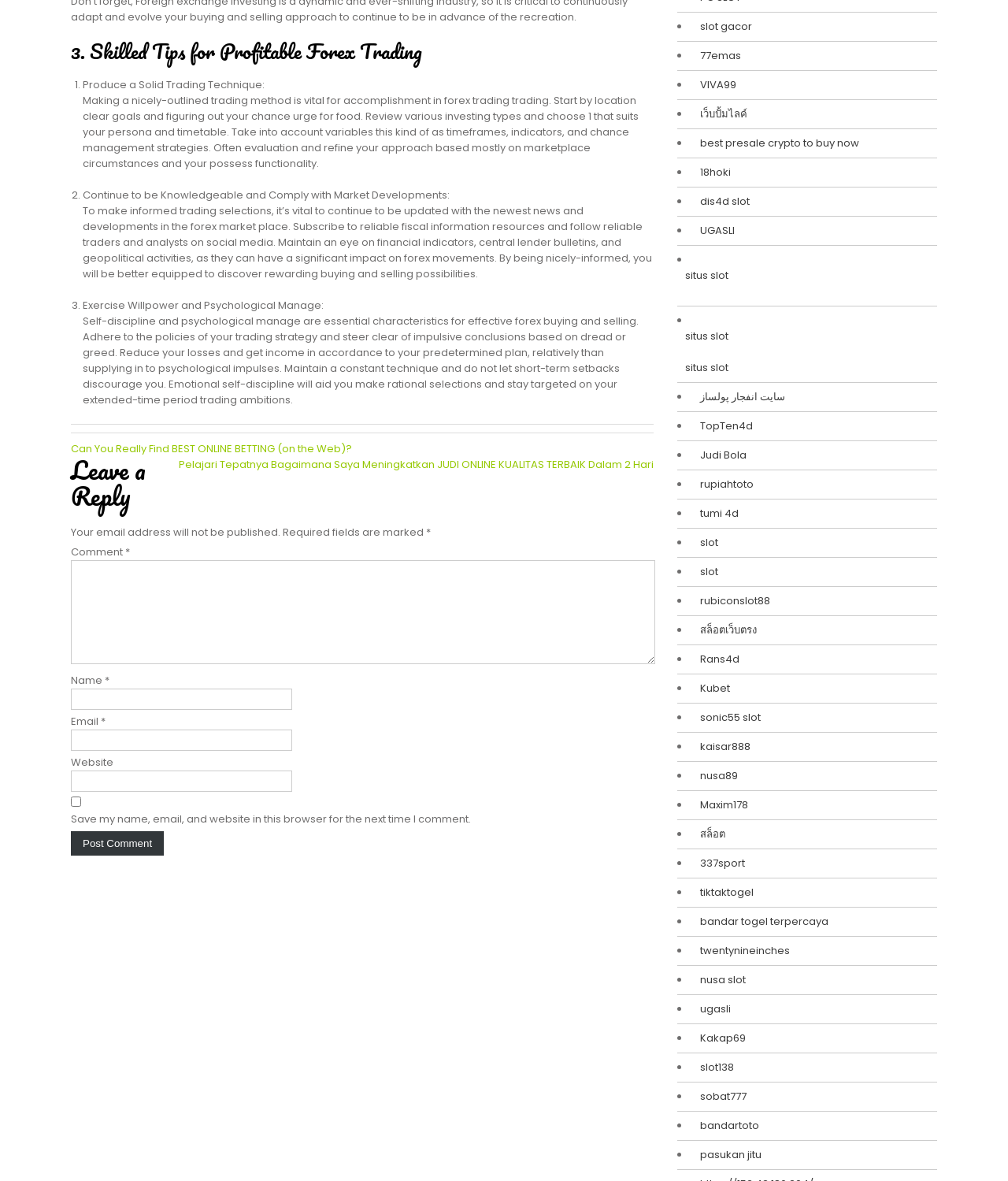Please locate the UI element described by "parent_node: Comment * name="comment"" and provide its bounding box coordinates.

[0.07, 0.474, 0.65, 0.562]